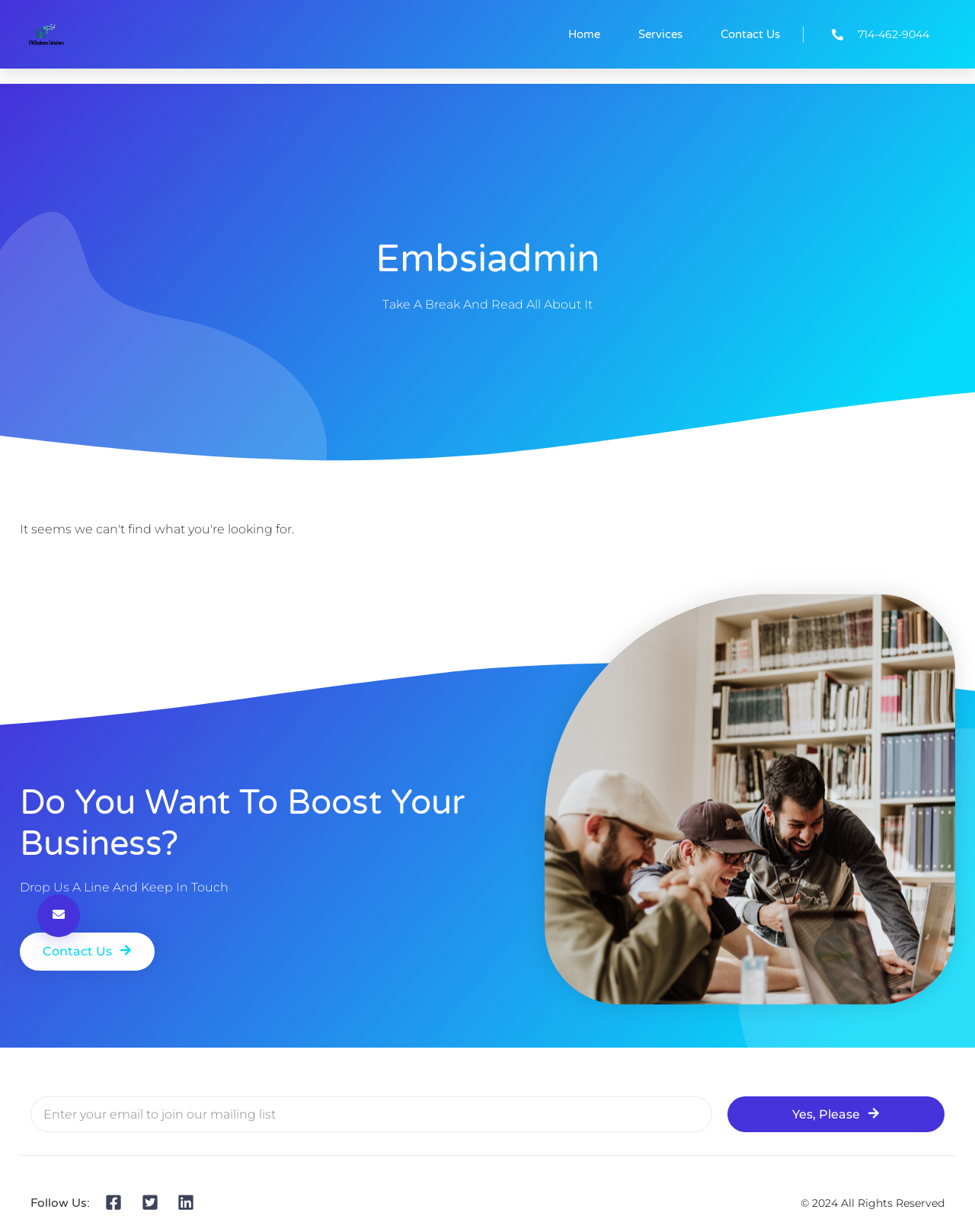How many links are in the top navigation menu?
Please interpret the details in the image and answer the question thoroughly.

I counted the links in the top navigation menu by looking at the elements with the 'link' type and bounding box coordinates that indicate they are positioned at the top of the webpage. I found three links: 'Home', 'Services', and 'Contact Us'.